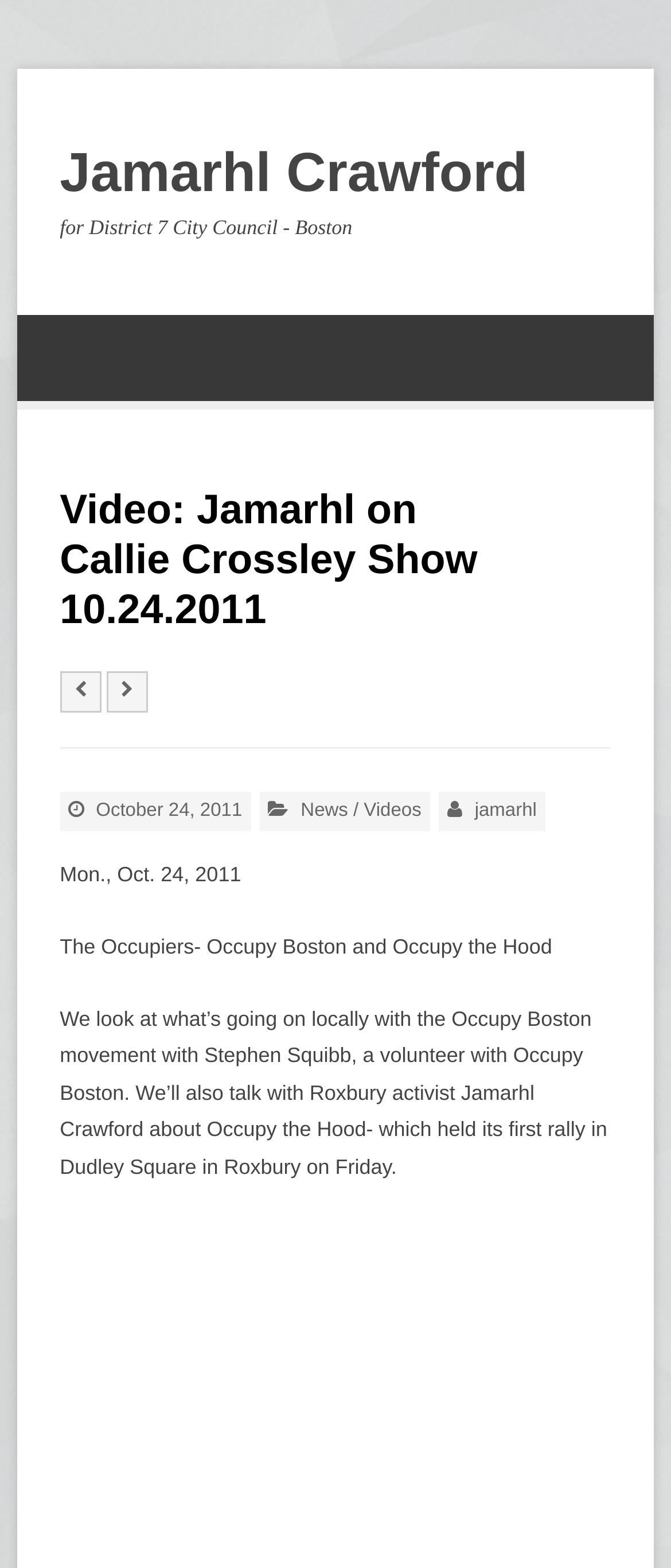Create an elaborate caption that covers all aspects of the webpage.

The webpage appears to be a video page with a focus on a specific video titled "Jamarhl on Callie Crossley Show 10.24.2011 - Jamarhl Crawford". The video title is prominently displayed at the top of the page, with the name "Jamarhl Crawford" highlighted as a heading. Below the title, there is a brief description of Jamarhl Crawford, stating that he is running for District 7 City Council in Boston.

The video title is accompanied by two icons, likely representing play and pause controls, positioned to the right of the title. The date "October 24, 2011" is displayed below the video title, followed by a series of links to related categories, including "News", "Videos", and the name "jamarhl".

The main content of the page is a descriptive text about the video, which discusses the Occupy Boston movement and features an interview with Stephen Squibb, a volunteer with Occupy Boston, as well as Jamarhl Crawford, who is involved with Occupy the Hood. The text provides context about the movement and the rally held in Dudley Square in Roxbury.